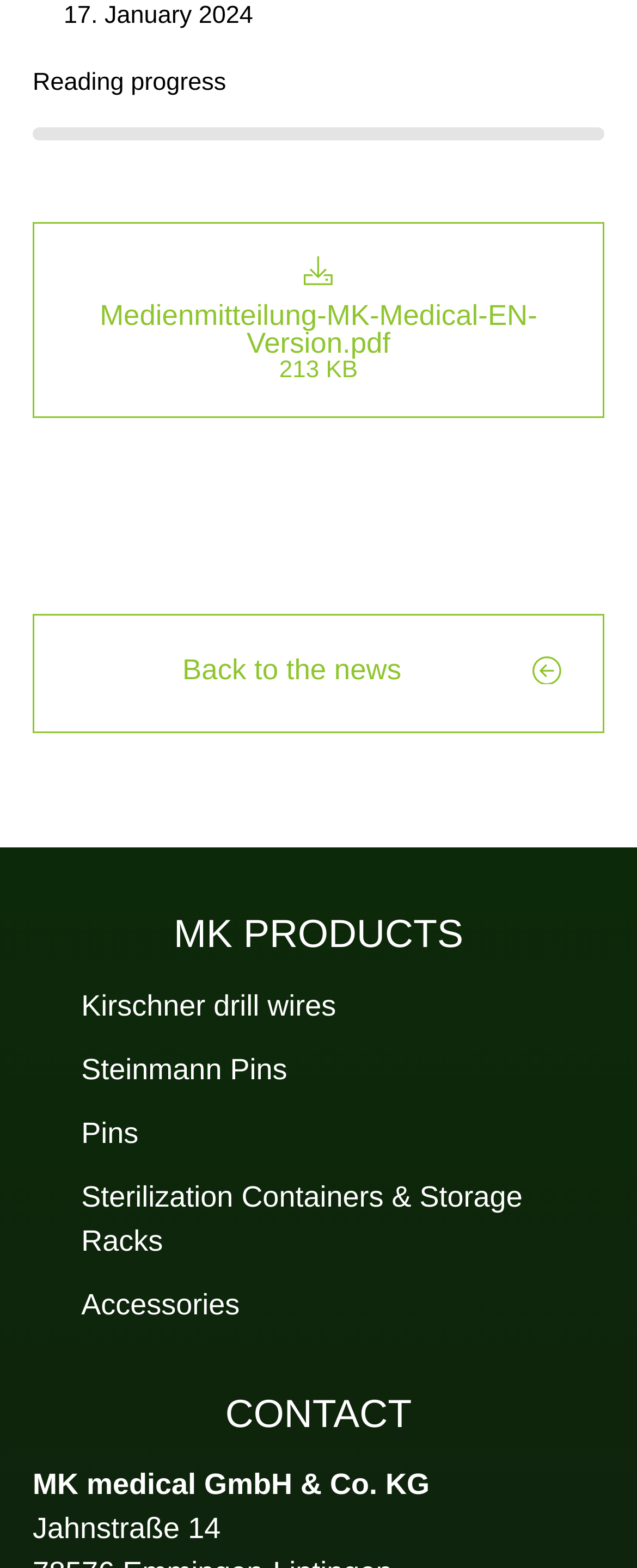Locate the UI element described by Facebook in the provided webpage screenshot. Return the bounding box coordinates in the format (top-left x, top-left y, bottom-right x, bottom-right y), ensuring all values are between 0 and 1.

None